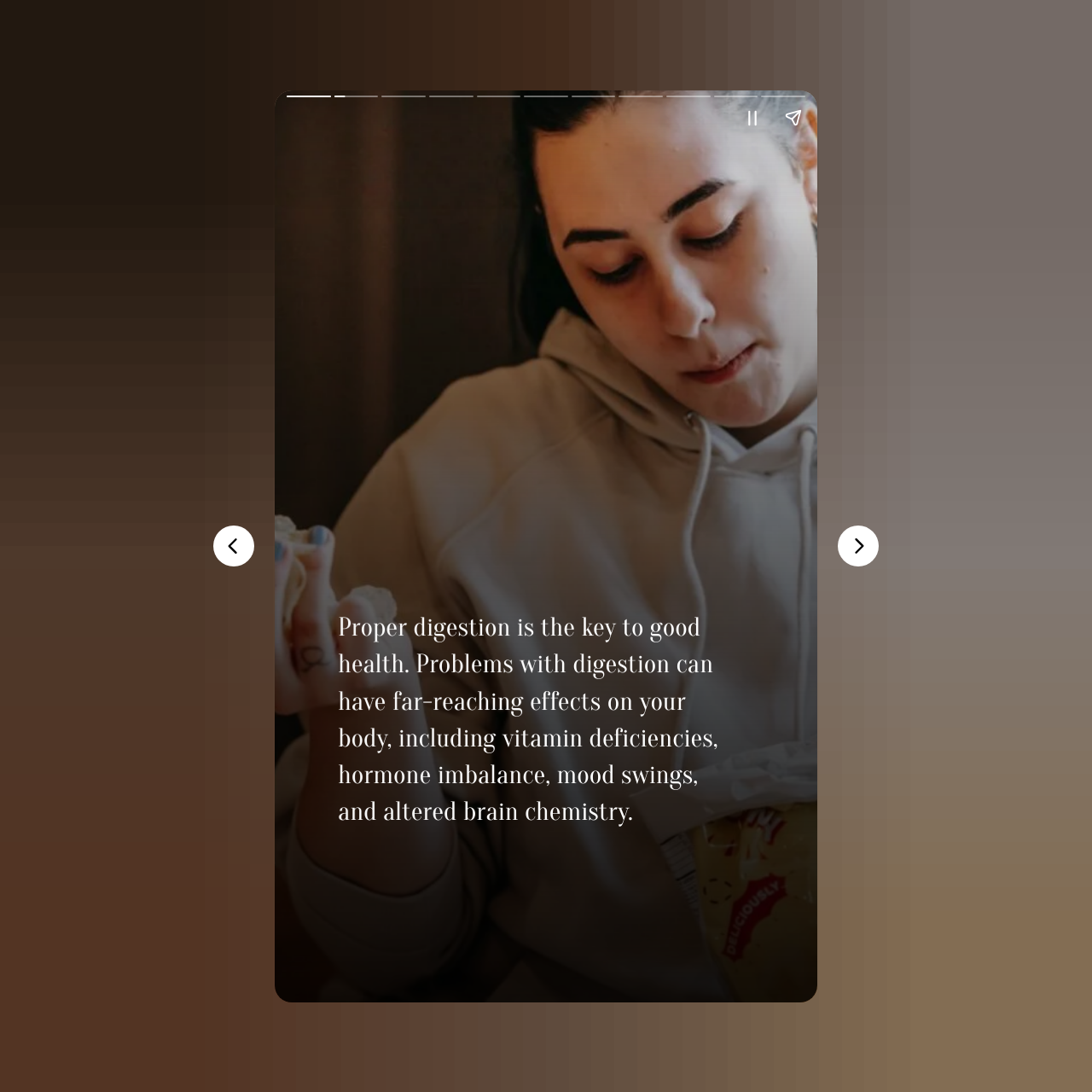How many buttons are there in the complementary section?
Refer to the image and provide a one-word or short phrase answer.

2